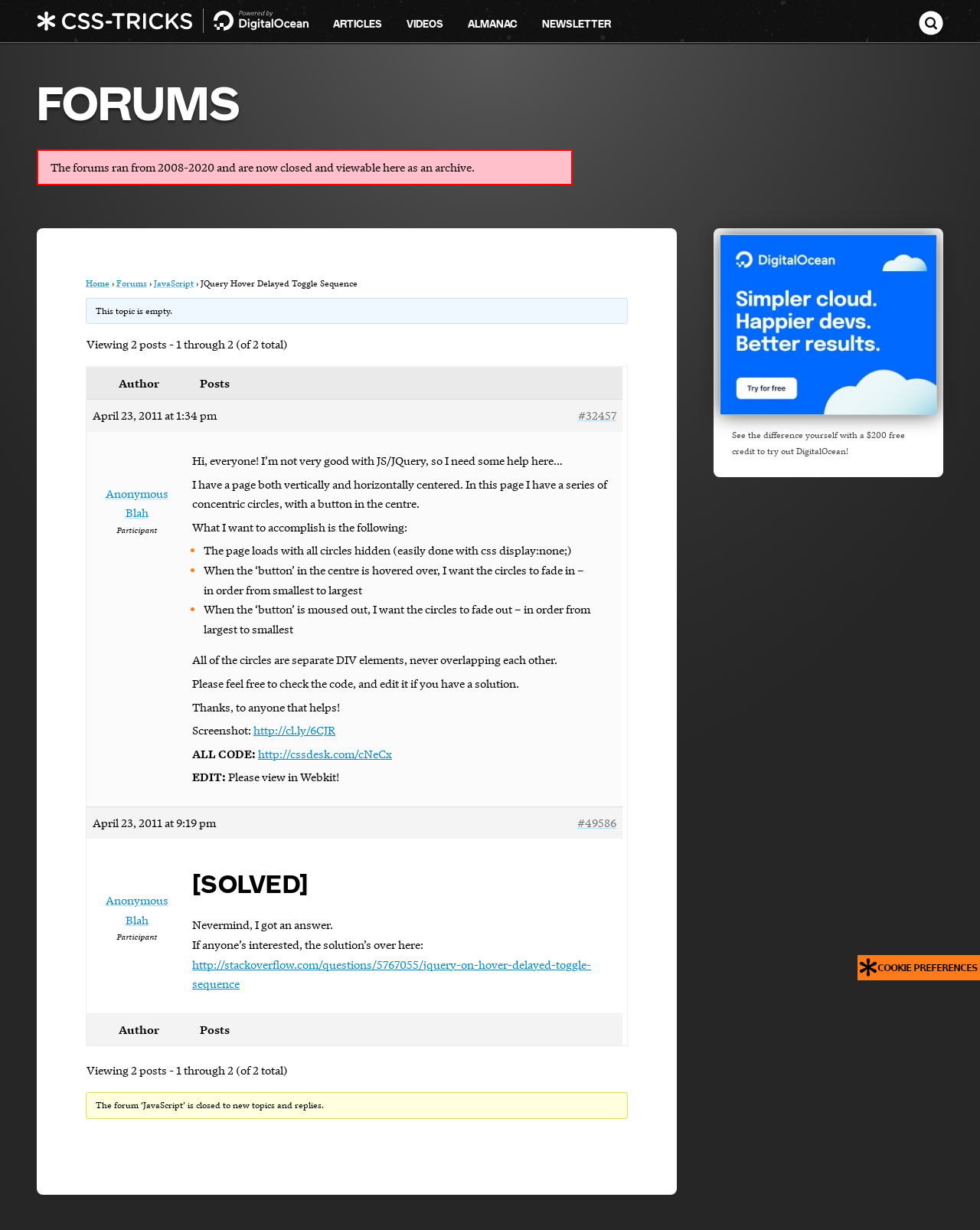Please determine the bounding box coordinates of the element to click on in order to accomplish the following task: "Search the forum". Ensure the coordinates are four float numbers ranging from 0 to 1, i.e., [left, top, right, bottom].

[0.938, 0.02, 0.962, 0.031]